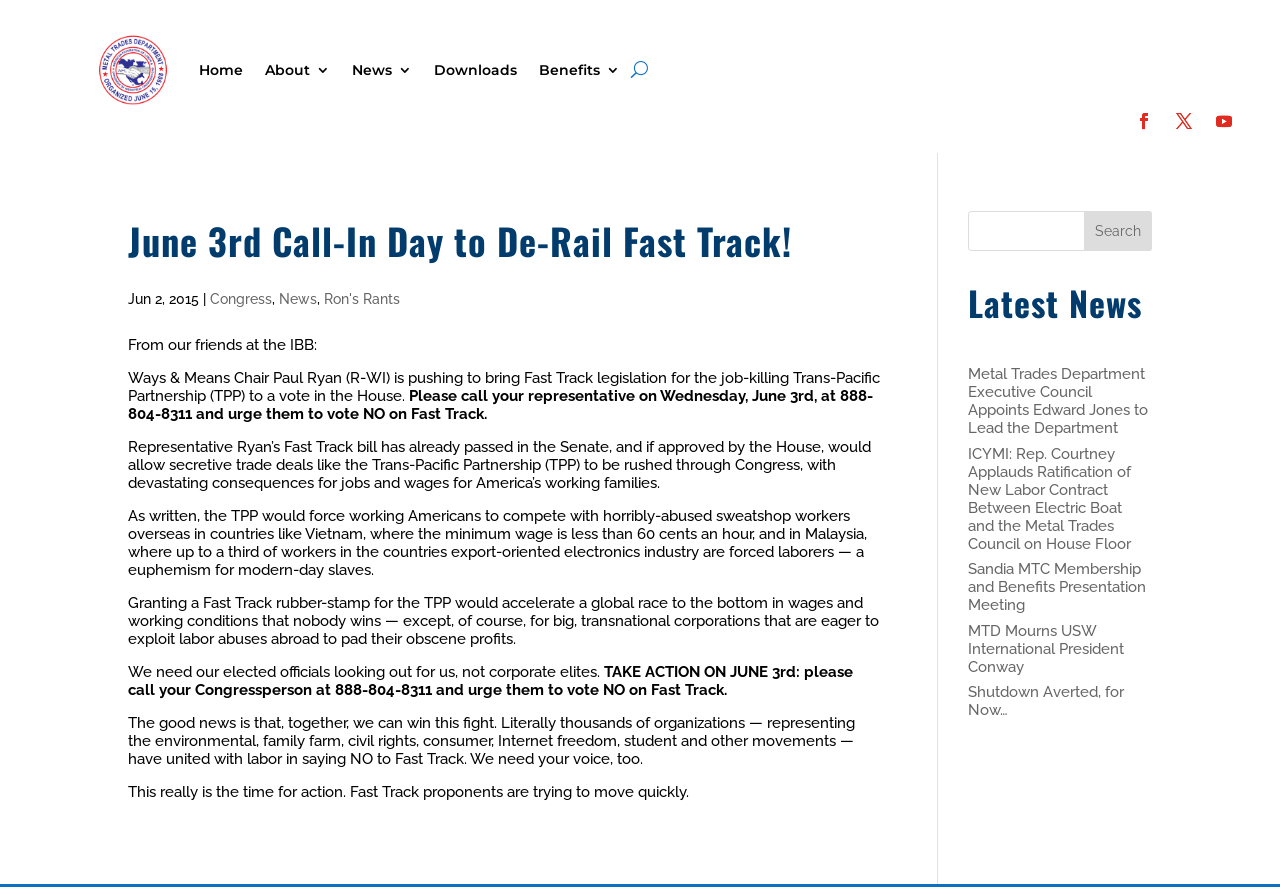Please study the image and answer the question comprehensively:
How many news links are there in the 'Latest News' section?

I looked at the 'Latest News' section and counted the number of news links, which are 'Metal Trades Department Executive Council Appoints Edward Jones to Lead the Department', 'ICYMI: Rep. Courtney Applauds Ratification of New Labor Contract Between Electric Boat and the Metal Trades Council on House Floor', 'Sandia MTC Membership and Benefits Presentation Meeting', 'MTD Mourns USW International President Conway', and 'Shutdown Averted, for Now…'.